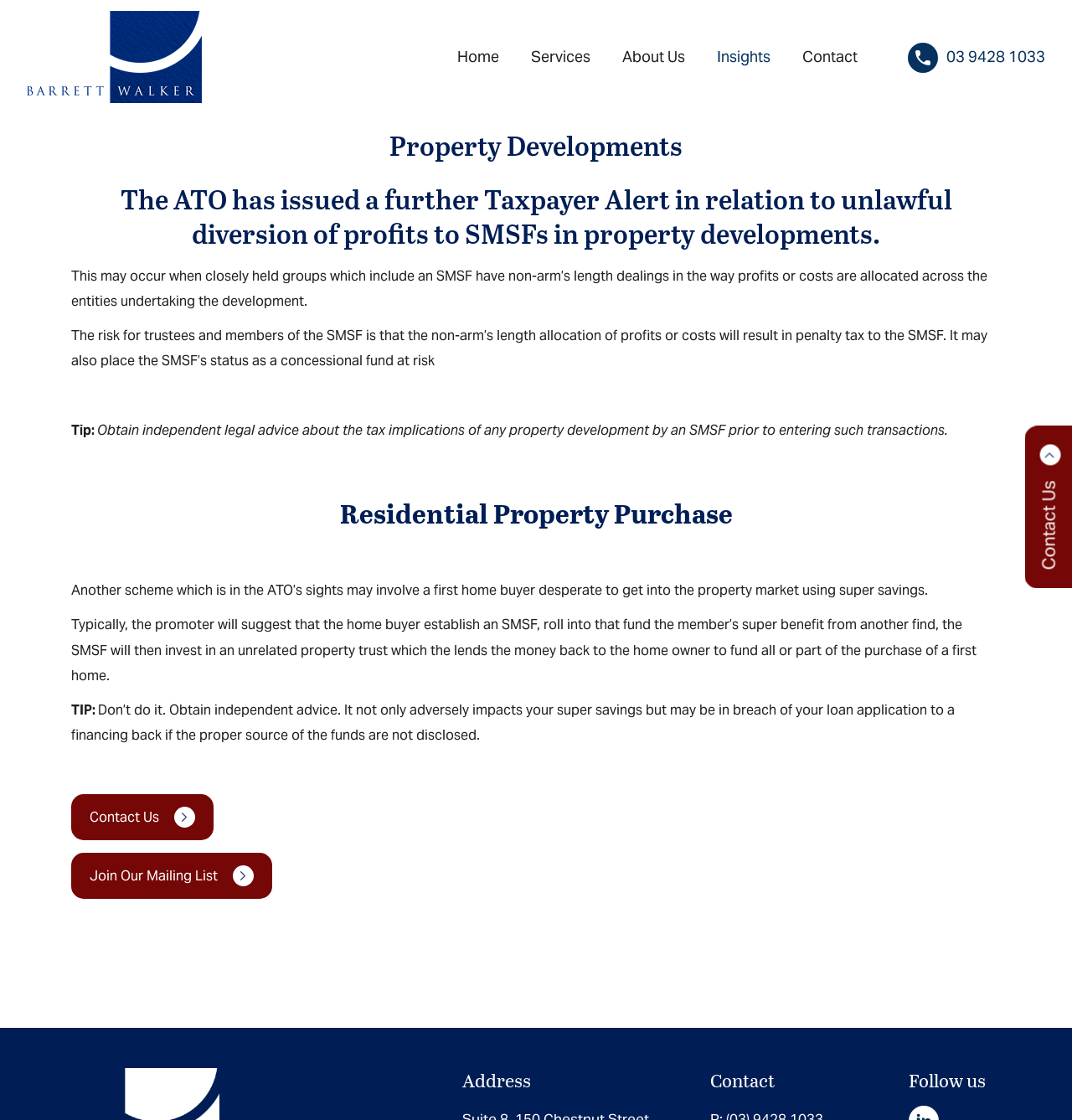Find the bounding box coordinates of the clickable area required to complete the following action: "Click the Contact Us link".

[0.066, 0.709, 0.199, 0.75]